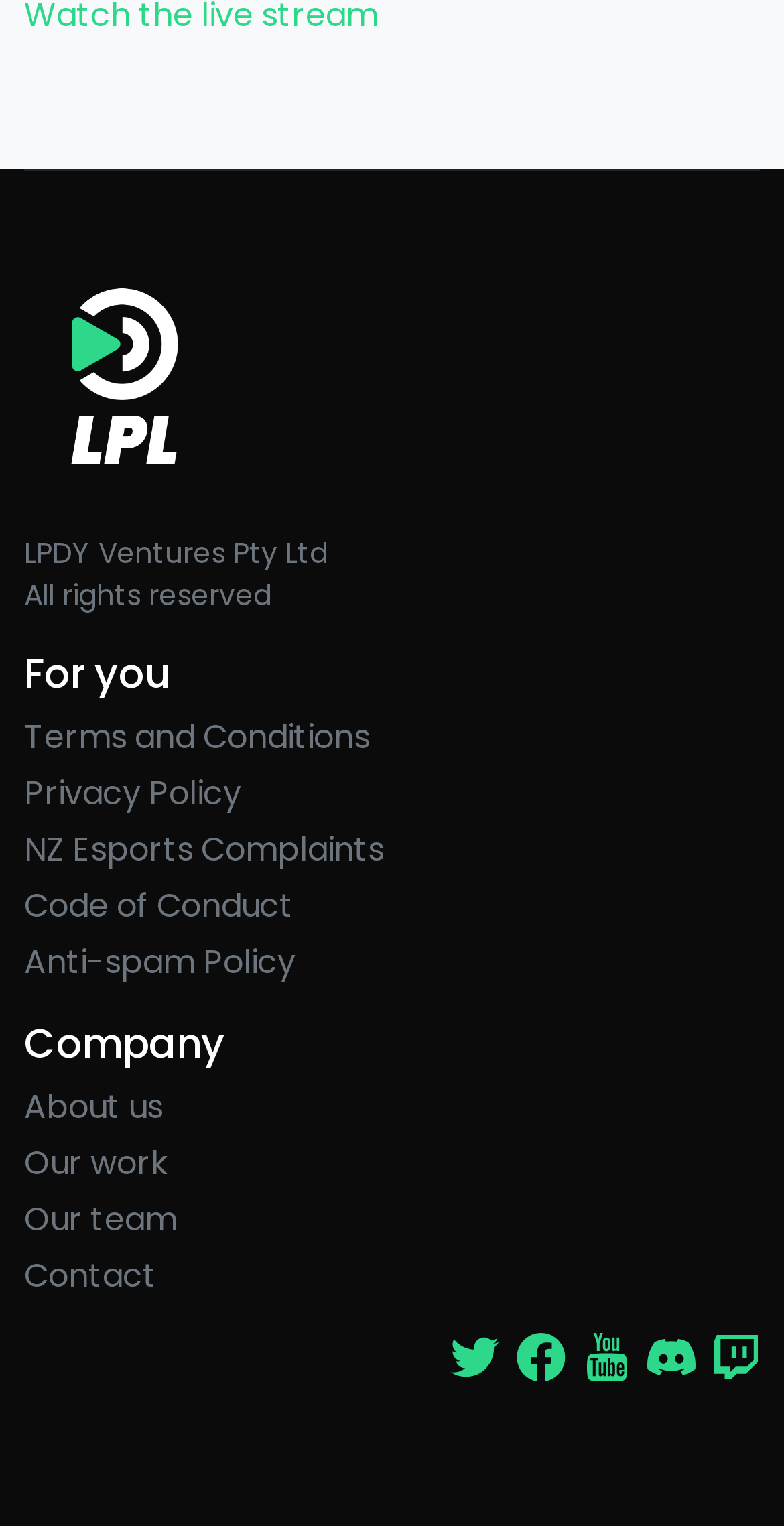What is the company name at the bottom of the page?
Please ensure your answer is as detailed and informative as possible.

I found the company name by looking at the bottom of the page, where I saw a static text element with the content 'LPDY Ventures Pty Ltd'.